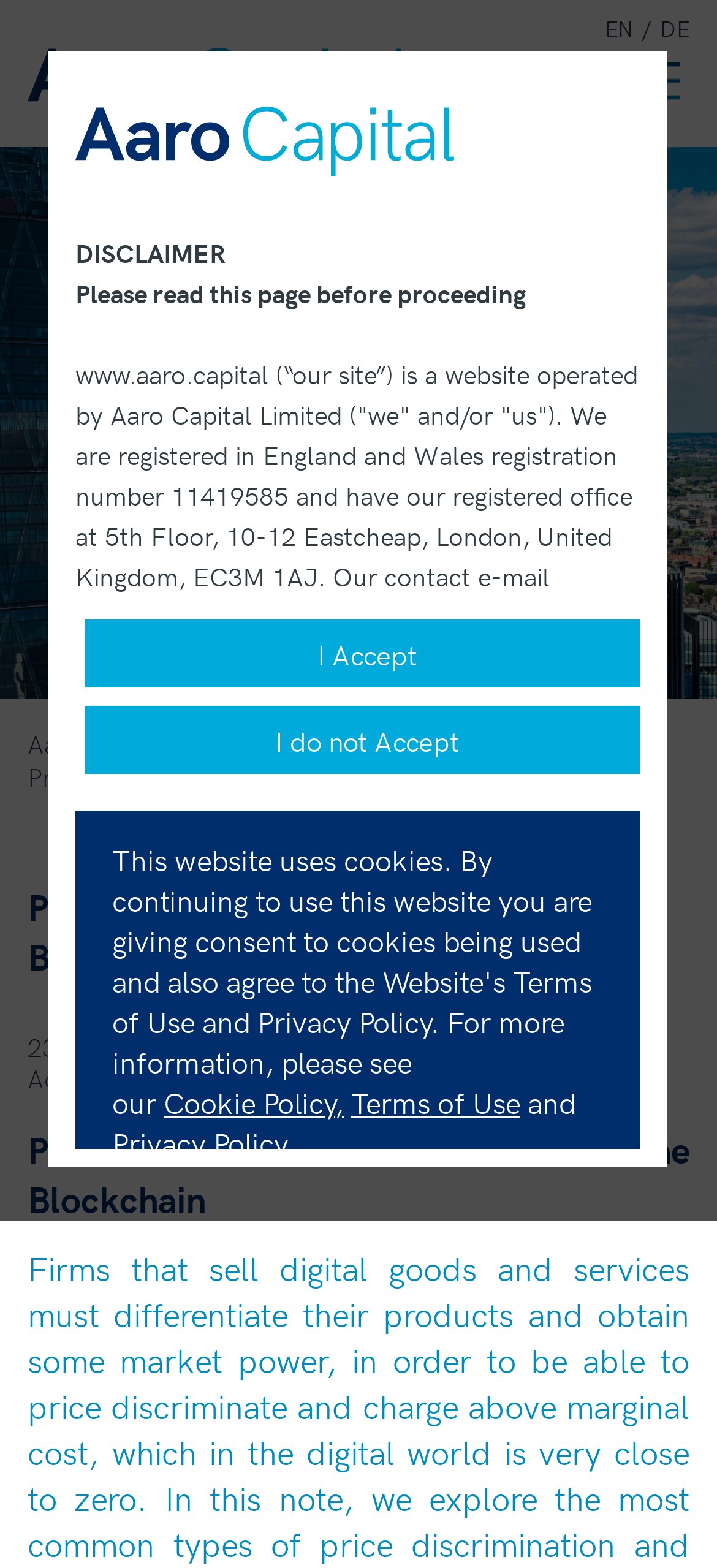Find the bounding box coordinates of the area to click in order to follow the instruction: "View the Disclaimer".

[0.105, 0.15, 0.315, 0.172]